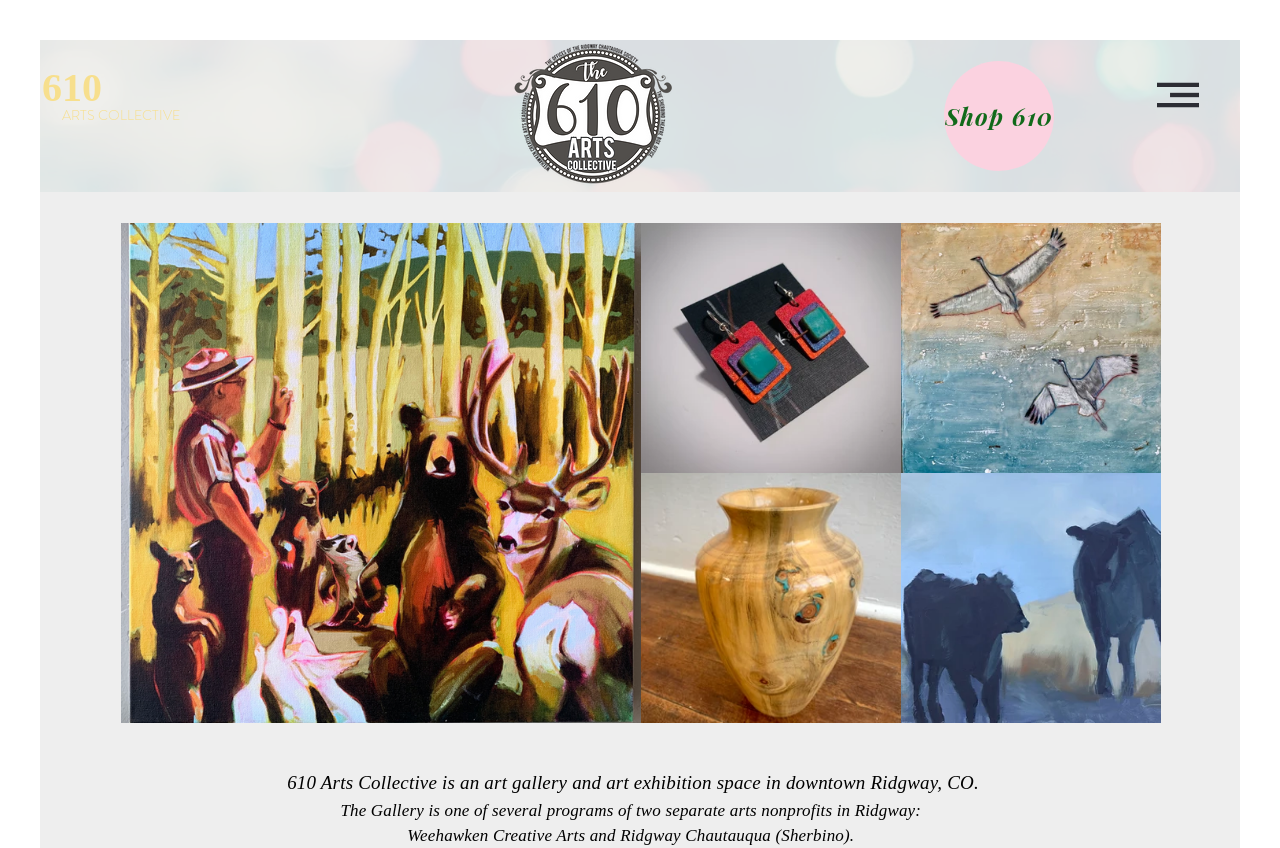Please respond in a single word or phrase: 
What is the name of the organization that runs the art gallery?

Weehawken Creative Arts and Ridgway Chautauqua